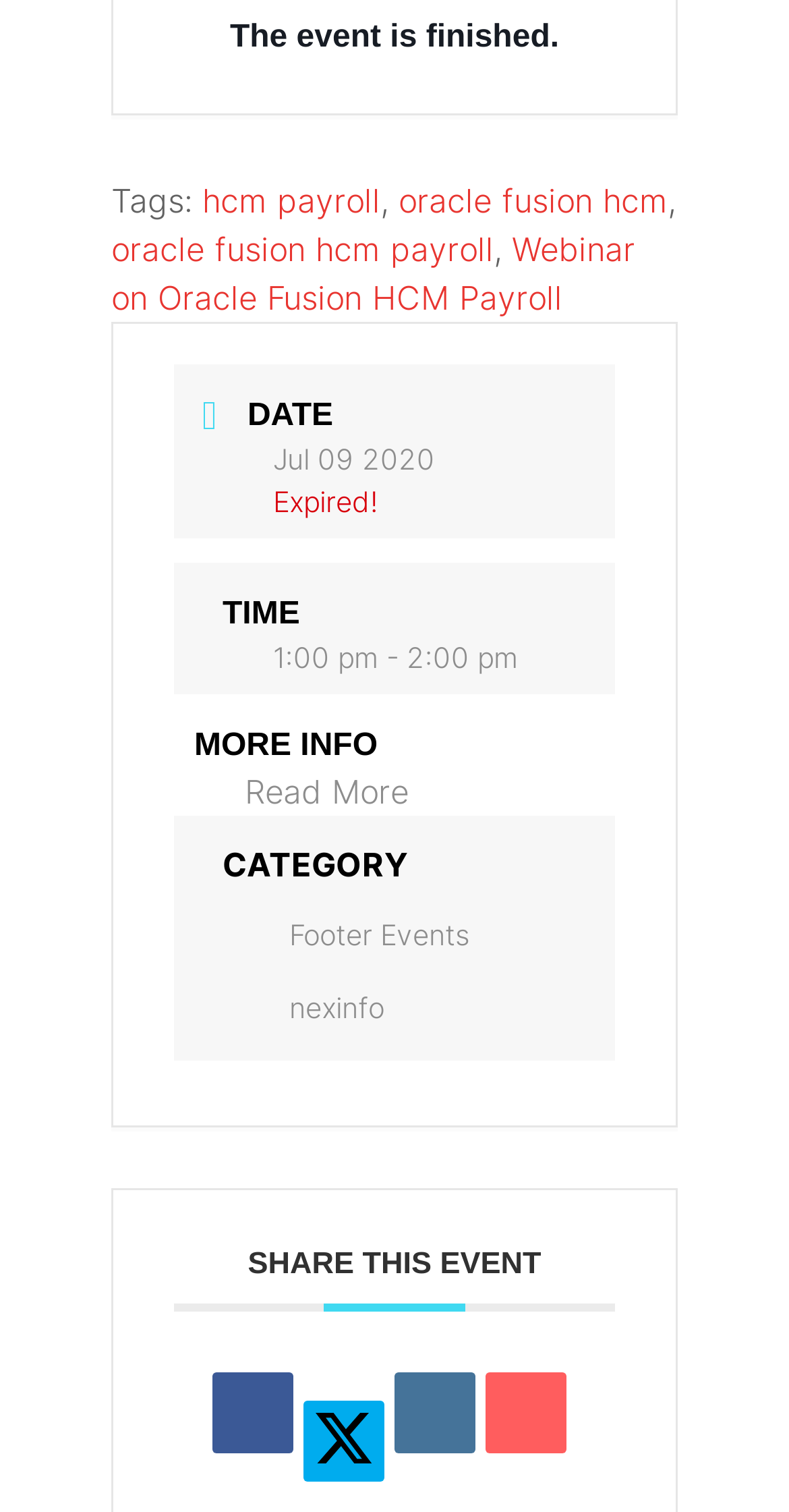Find the bounding box coordinates for the area that should be clicked to accomplish the instruction: "Click on the 'hcm payroll' tag".

[0.256, 0.119, 0.482, 0.146]